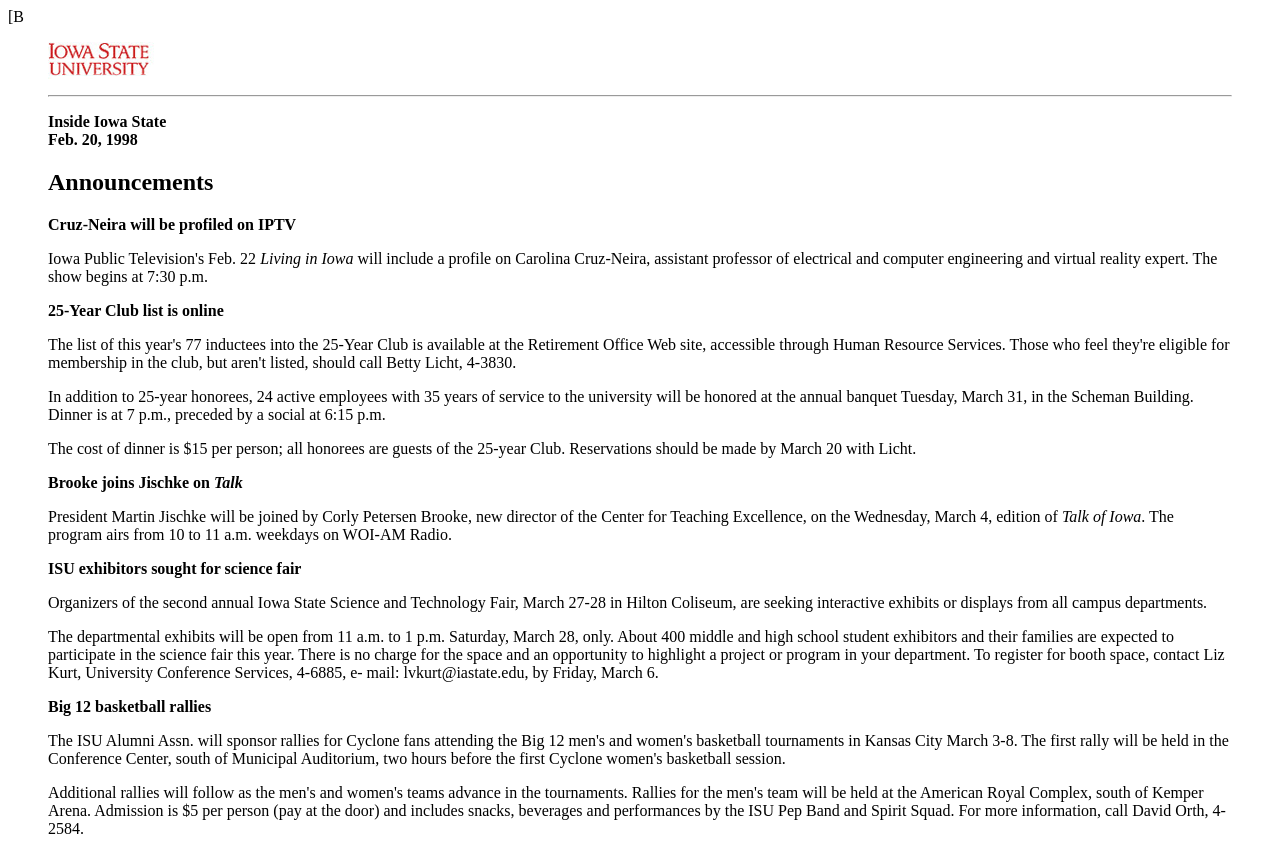What is the name of the university?
Using the information from the image, give a concise answer in one word or a short phrase.

Iowa State University